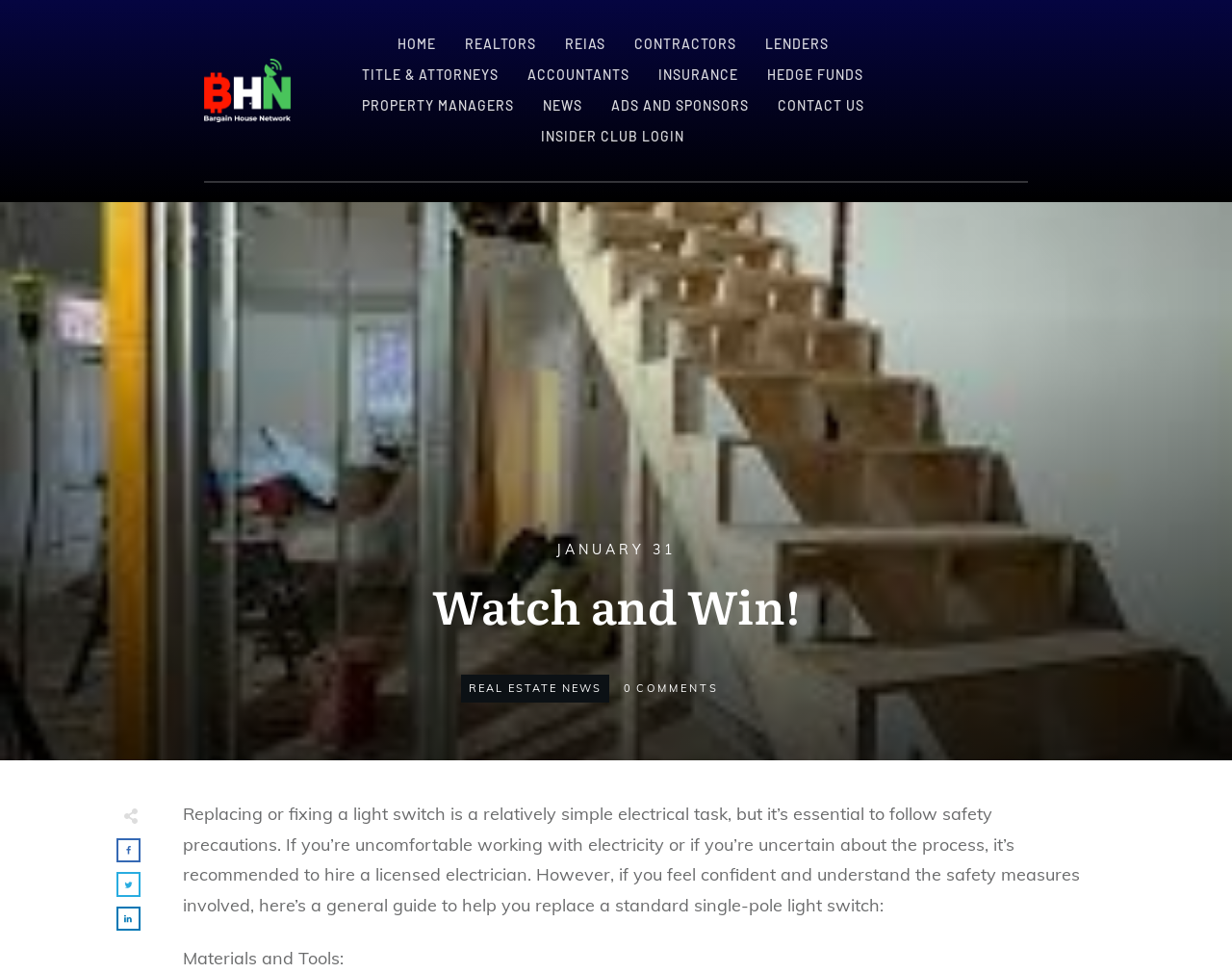Please identify the bounding box coordinates of the clickable region that I should interact with to perform the following instruction: "Click the HOME link". The coordinates should be expressed as four float numbers between 0 and 1, i.e., [left, top, right, bottom].

[0.322, 0.032, 0.354, 0.059]